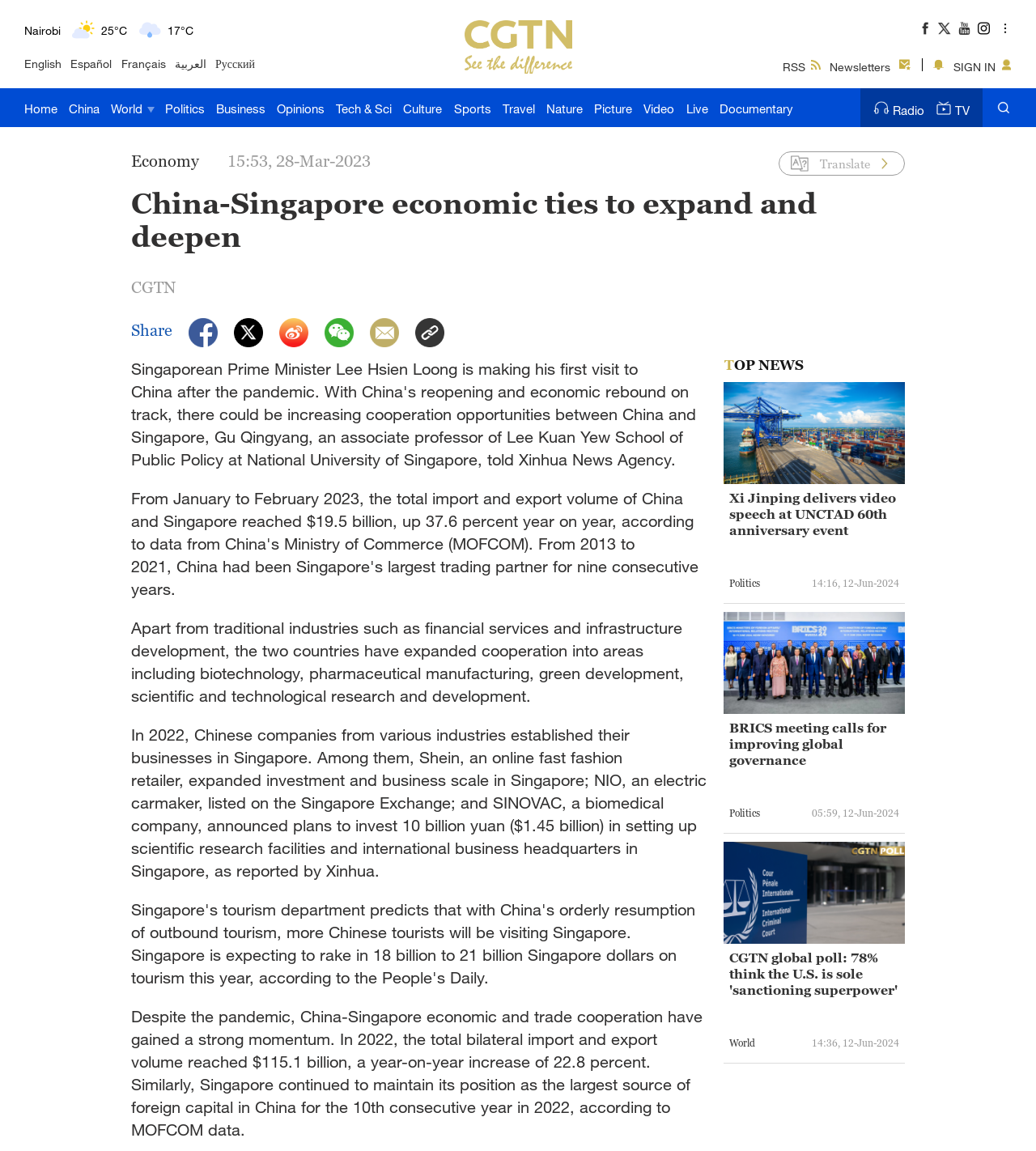What is the weather condition in Singapore?
Refer to the image and provide a concise answer in one word or phrase.

Light rain